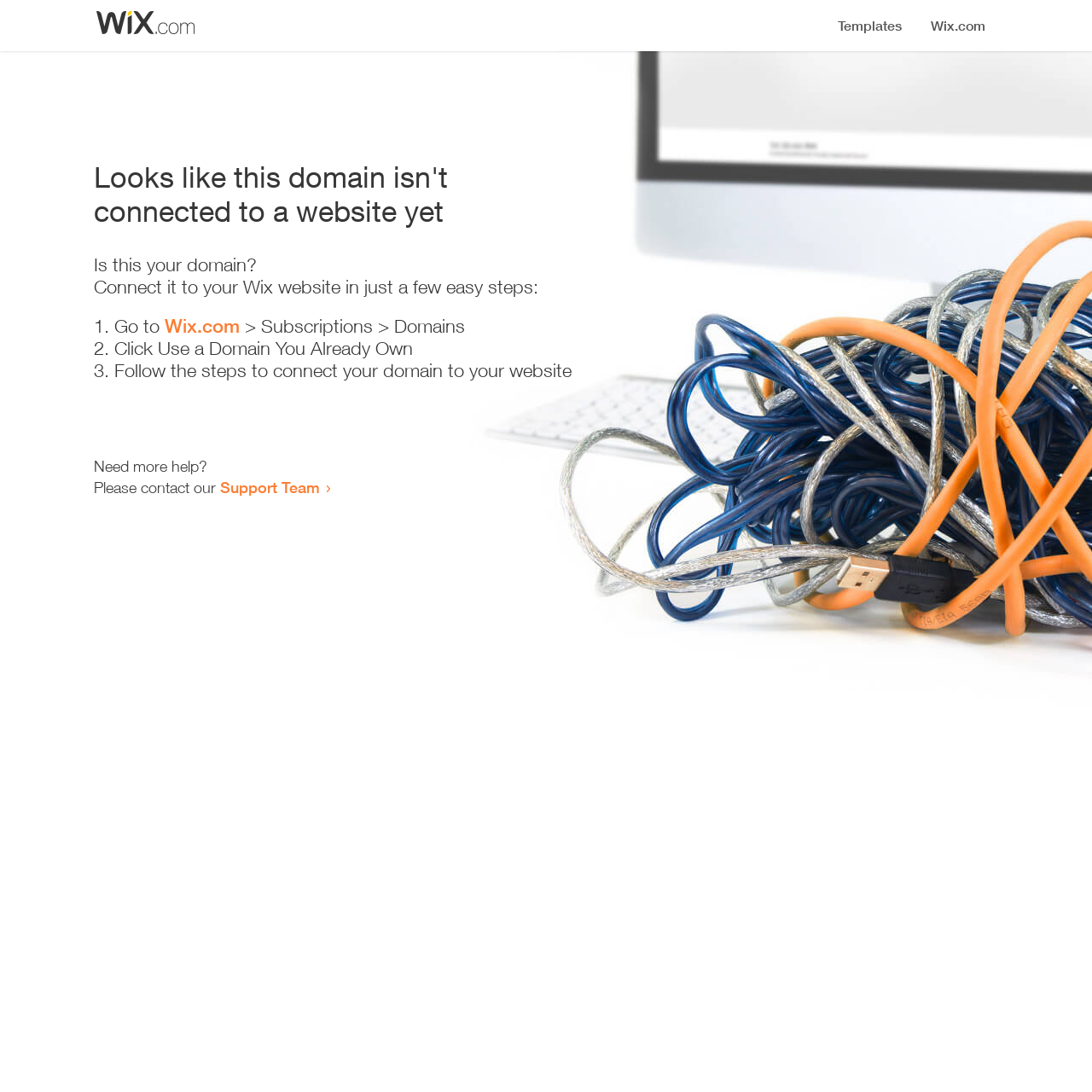Identify and provide the main heading of the webpage.

Looks like this domain isn't
connected to a website yet